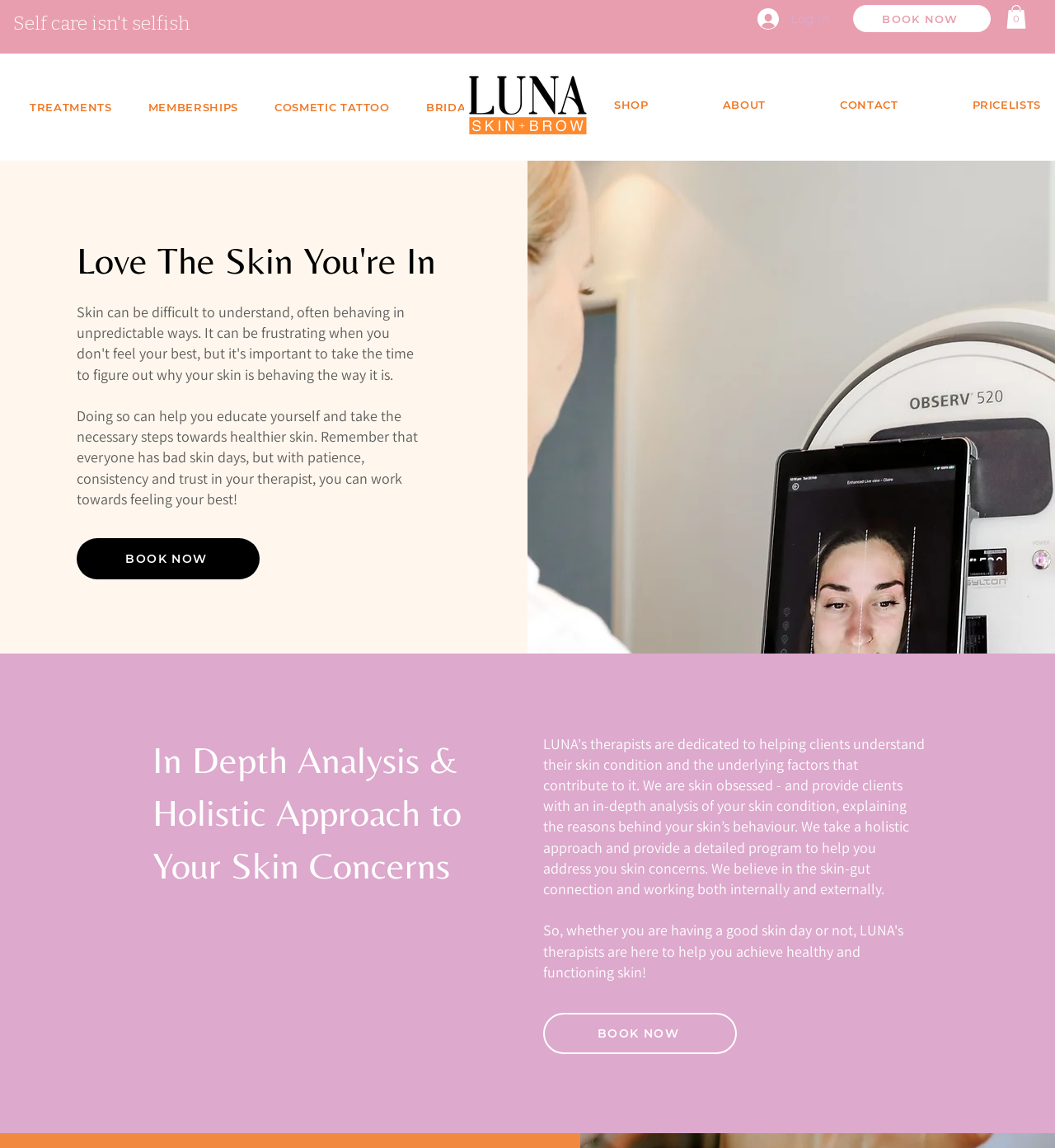Identify and provide the bounding box for the element described by: "SHOP".

[0.55, 0.077, 0.647, 0.105]